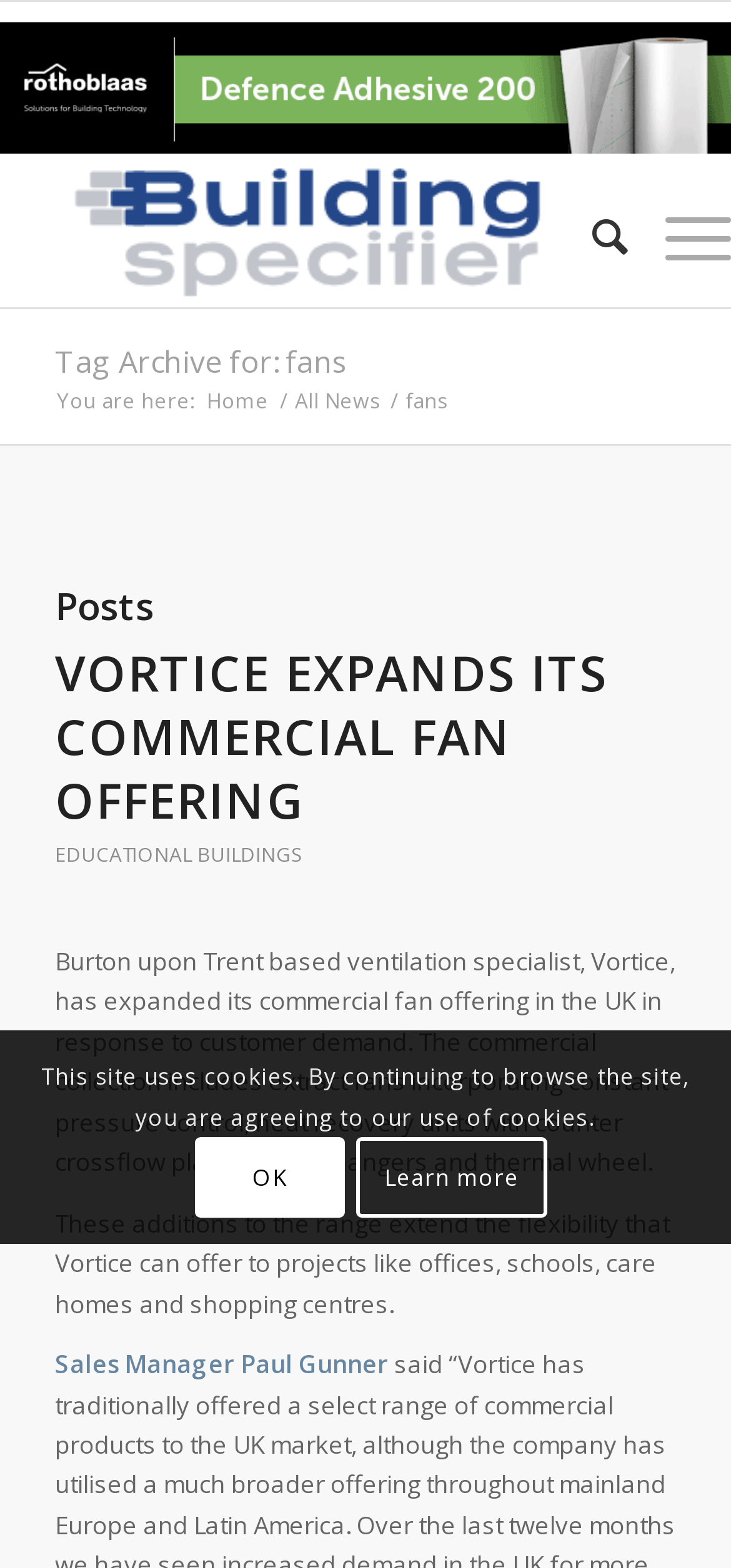Provide the bounding box coordinates of the HTML element described by the text: "All News".

[0.396, 0.246, 0.526, 0.264]